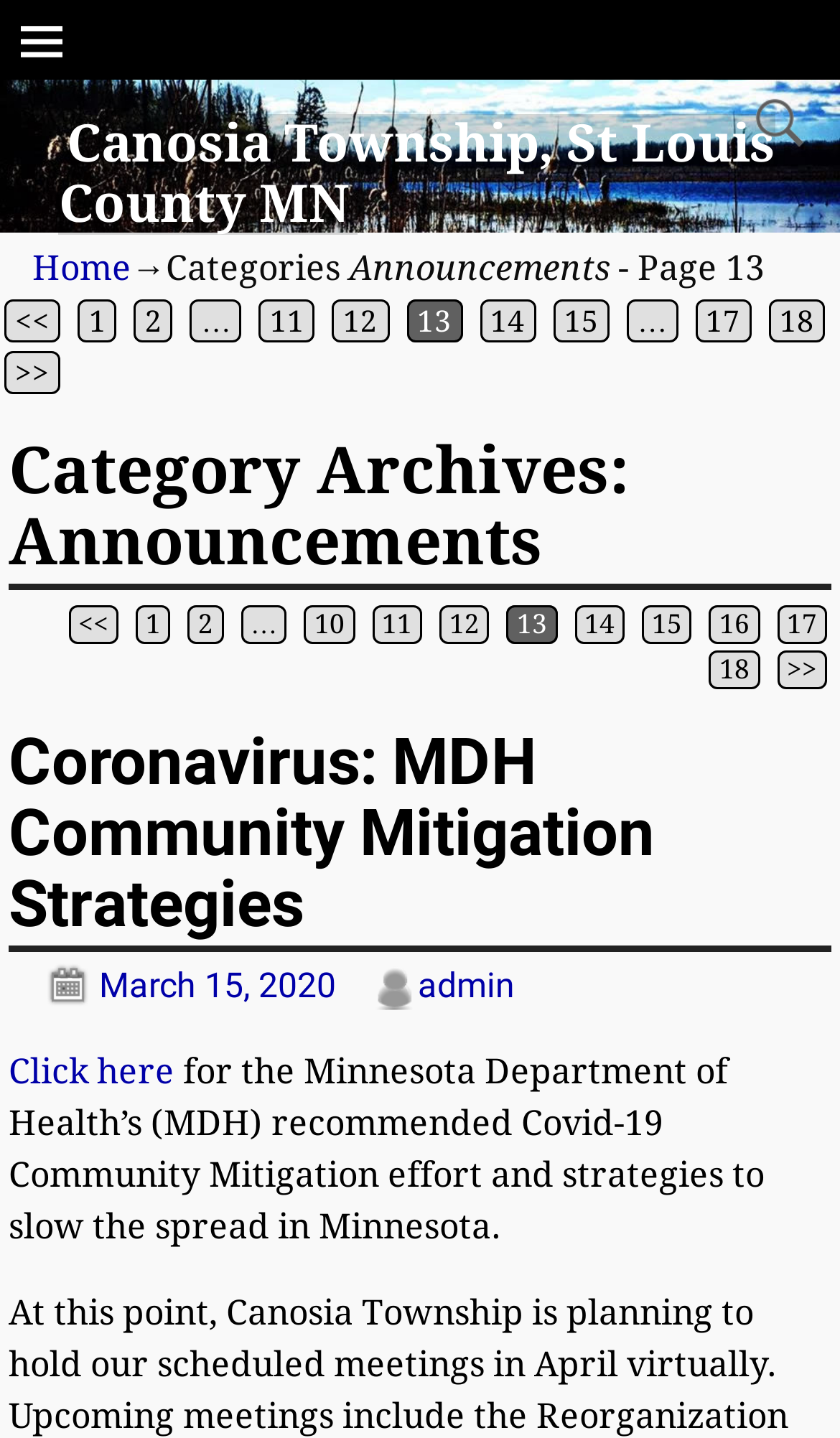Locate the bounding box coordinates of the element I should click to achieve the following instruction: "Search for something".

[0.892, 0.063, 0.974, 0.108]